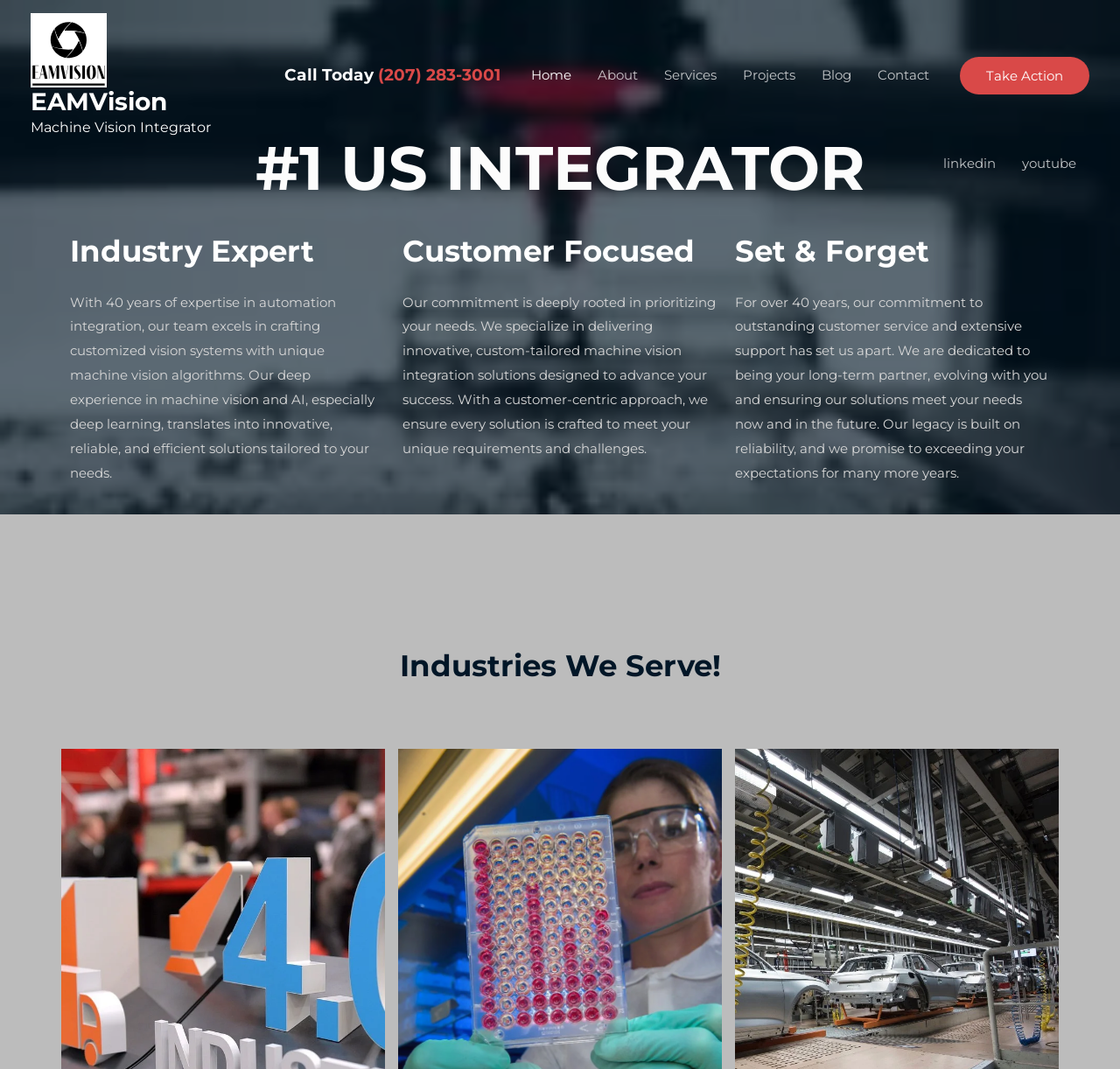Please identify the bounding box coordinates of the clickable region that I should interact with to perform the following instruction: "Navigate to the 'Home' page". The coordinates should be expressed as four float numbers between 0 and 1, i.e., [left, top, right, bottom].

[0.462, 0.042, 0.522, 0.099]